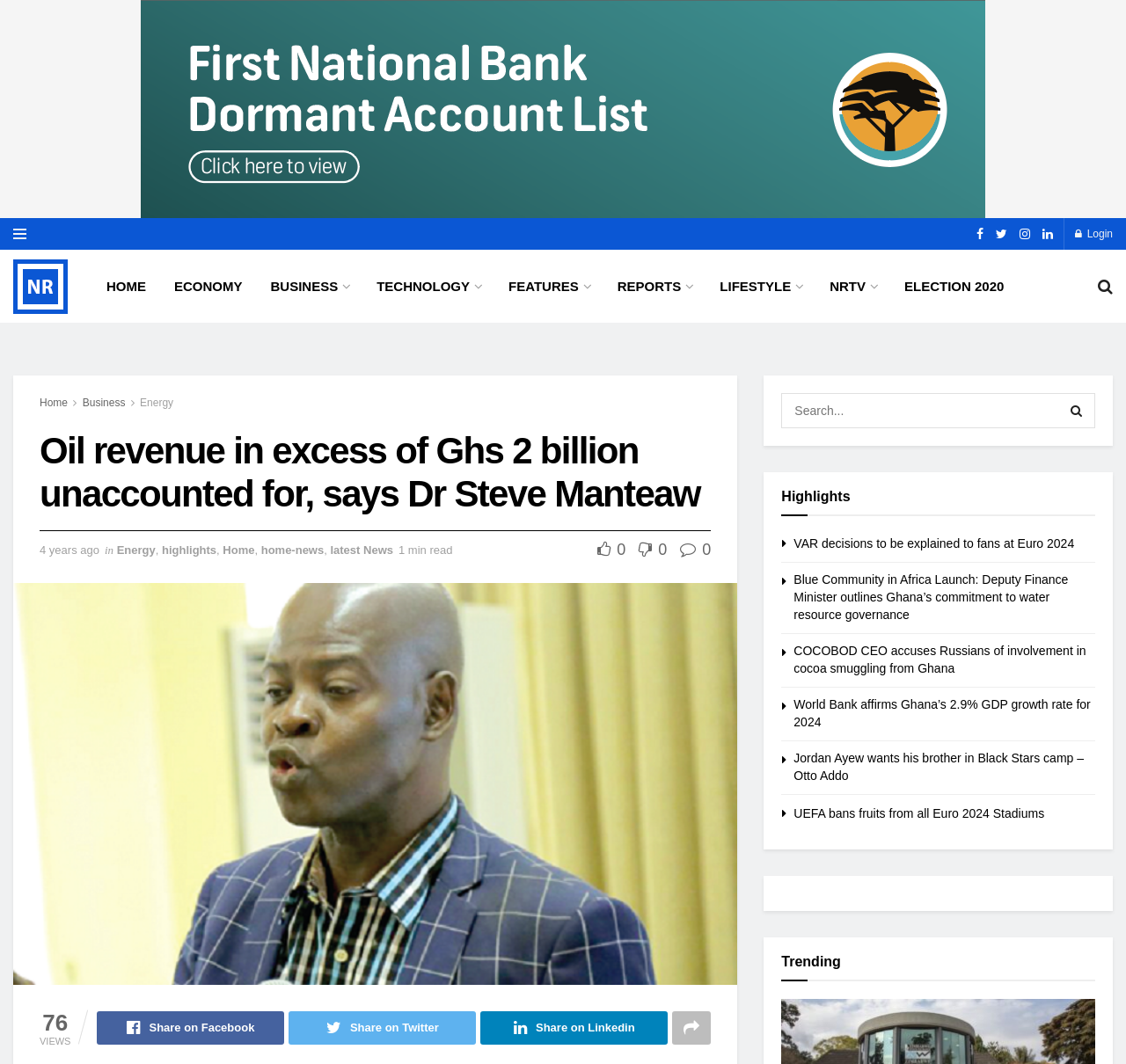Offer a meticulous description of the webpage's structure and content.

This webpage appears to be a news article page from NORVANREPORTS.COM, a website that focuses on business news, insurance, taxation, oil and gas, maritime news, and more. 

At the top of the page, there is a navigation menu with links to various sections, including HOME, ECONOMY, BUSINESS, TECHNOLOGY, FEATURES, REPORTS, LIFESTYLE, and NRTV. 

Below the navigation menu, there is a large heading that reads "Oil revenue in excess of Ghs 2 billion unaccounted for, says Dr Steve Manteaw". This heading is followed by a link to the article's publication date, "4 years ago", and a series of links to related topics, including "Energy", "highlights", and "Home". 

To the right of the heading, there are social media sharing links and a button to share the article on Facebook, Twitter, and LinkedIn. 

Below the article's heading, there is a brief summary of the article, followed by a "1 min read" indicator. 

Further down the page, there is a section titled "Highlights" that features a series of article summaries, each with a heading and a link to the full article. These articles appear to be related to business and finance news. 

On the right side of the page, there is a search bar where users can enter keywords to search for articles on the website. 

At the bottom of the page, there is a section titled "Trending" that features more article summaries, each with a heading and a link to the full article. These articles appear to be a mix of business, finance, and sports news.